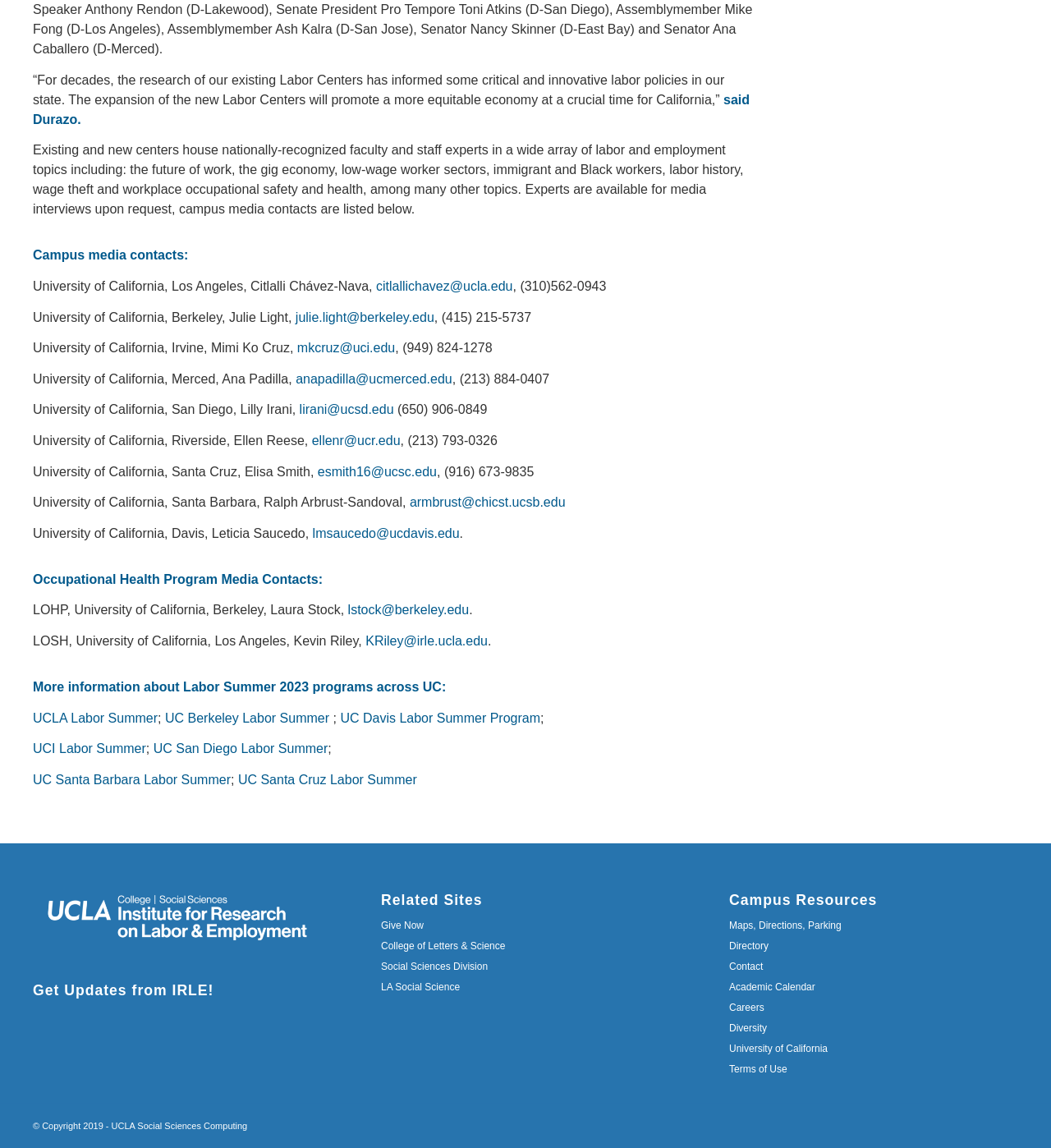Give the bounding box coordinates for this UI element: "LA Social Science". The coordinates should be four float numbers between 0 and 1, arranged as [left, top, right, bottom].

[0.362, 0.855, 0.438, 0.865]